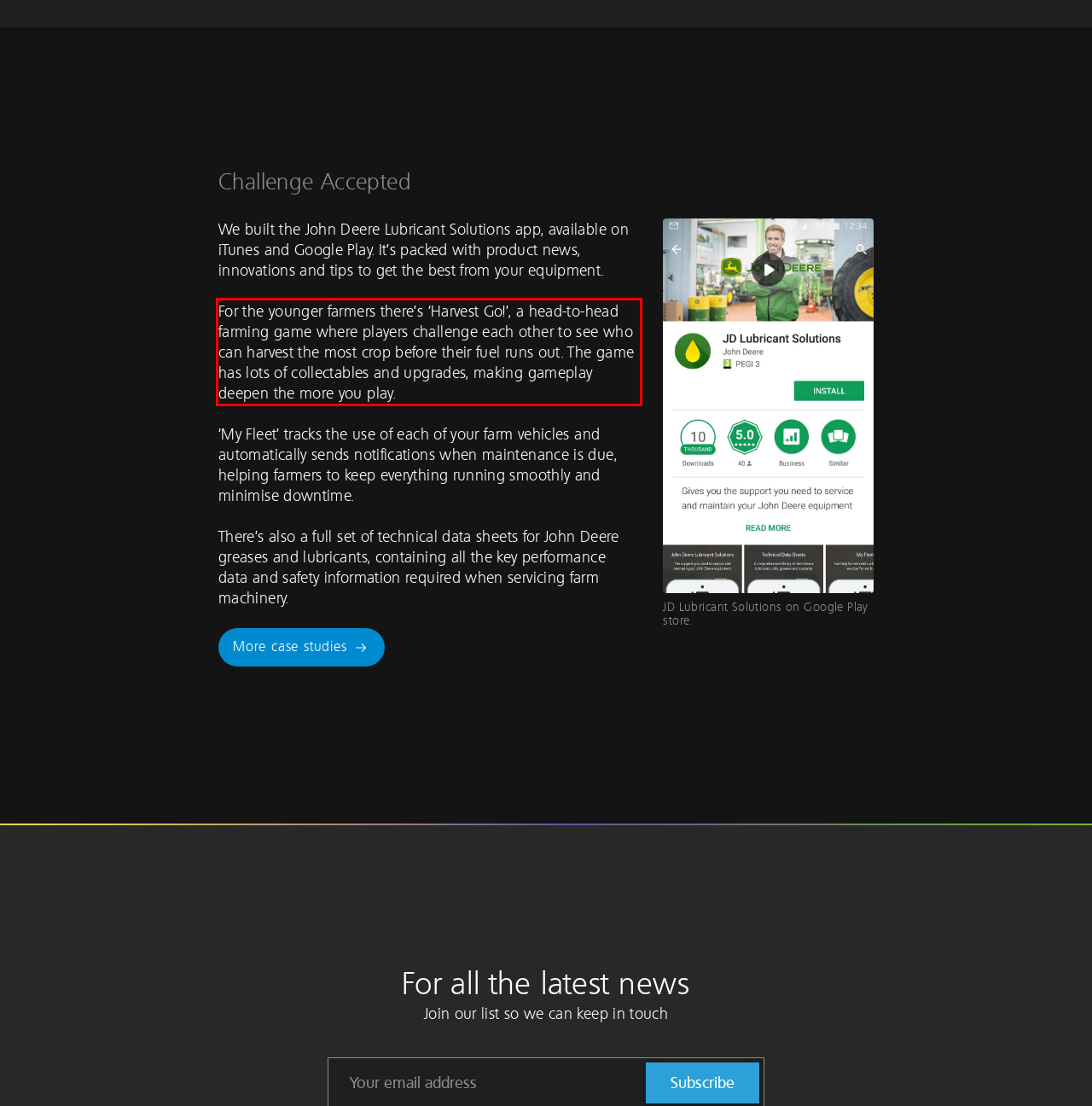You are presented with a screenshot containing a red rectangle. Extract the text found inside this red bounding box.

For the younger farmers there’s ‘Harvest Go!’, a head-to-head farming game where players challenge each other to see who can harvest the most crop before their fuel runs out. The game has lots of collectables and upgrades, making gameplay deepen the more you play.